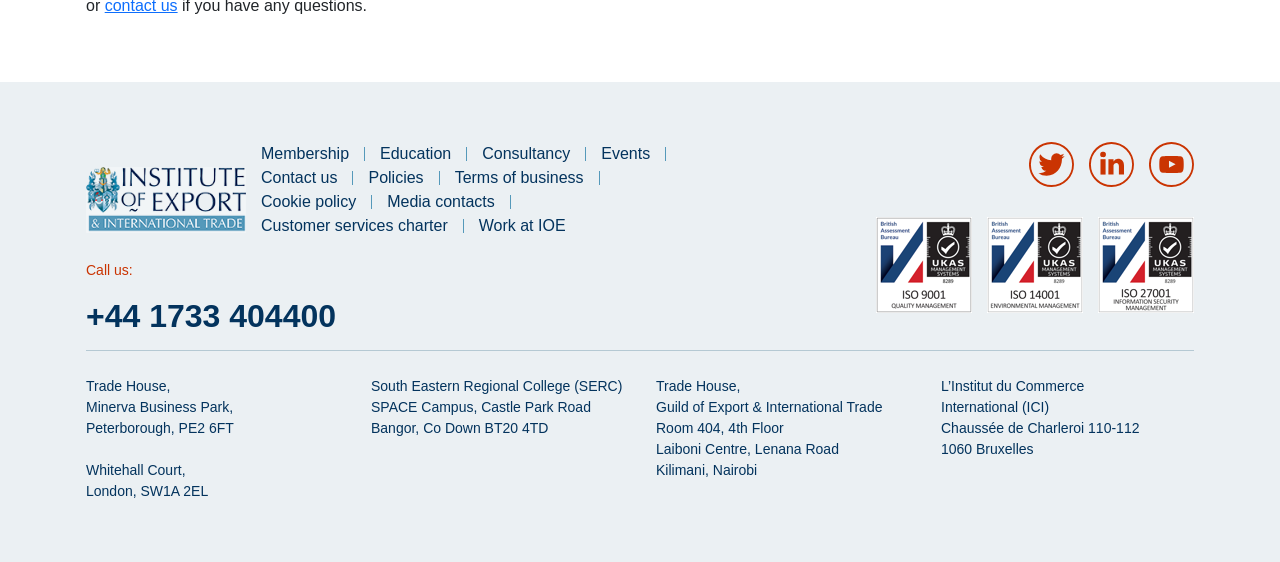What certifications does IOE have?
Respond to the question with a well-detailed and thorough answer.

IOE has three certifications, which are ISO 9001, ISO 14001, and ISO 27001, located at the bottom right corner of the webpage, represented by images with corresponding text.